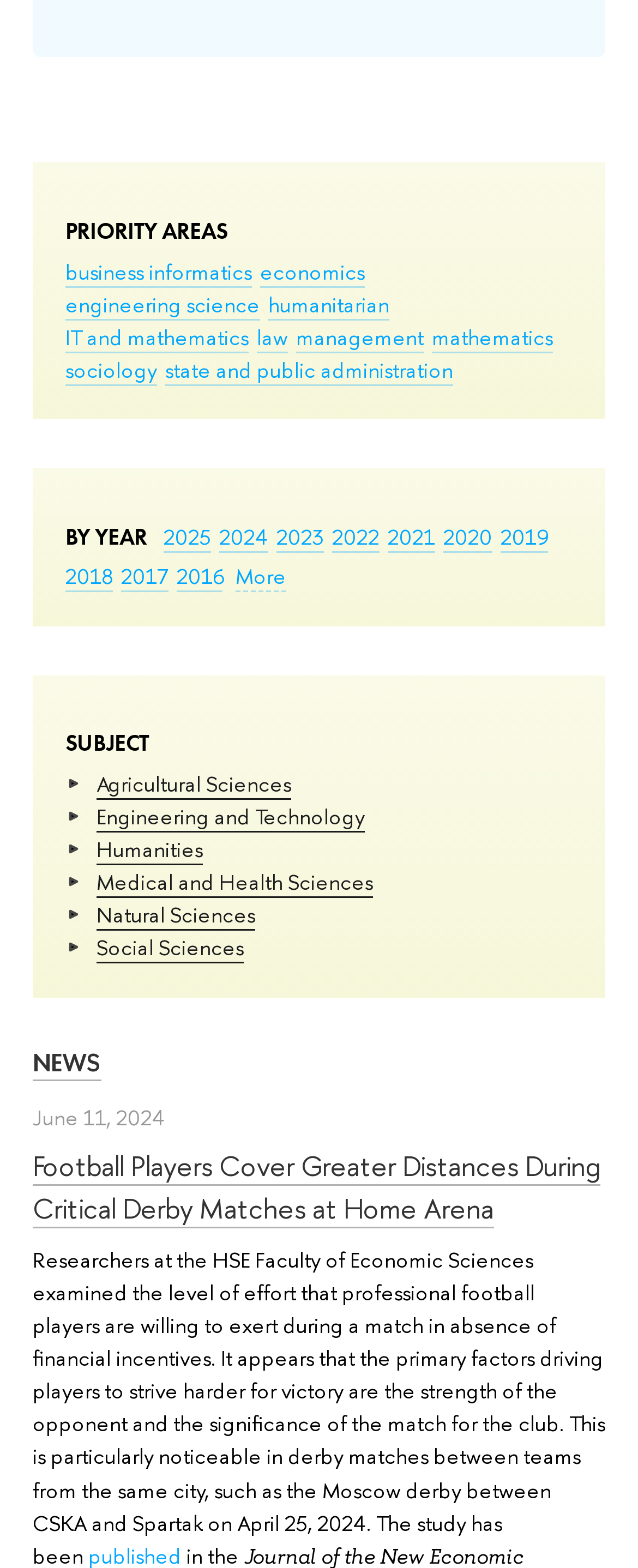Provide a brief response to the question below using one word or phrase:
What are the priority areas listed?

Business Informatics, Economics, etc.